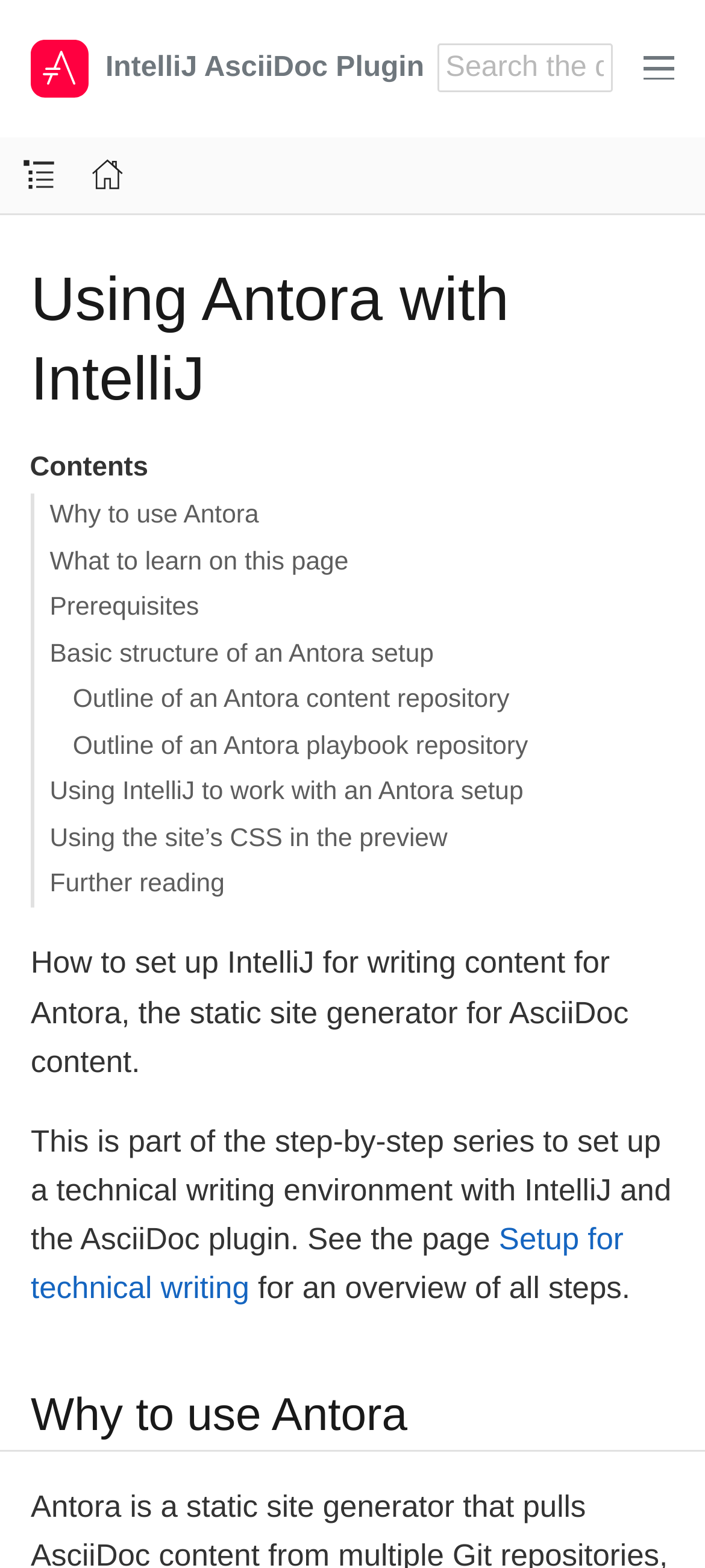Is there a search box on this webpage?
Please use the image to provide a one-word or short phrase answer.

No